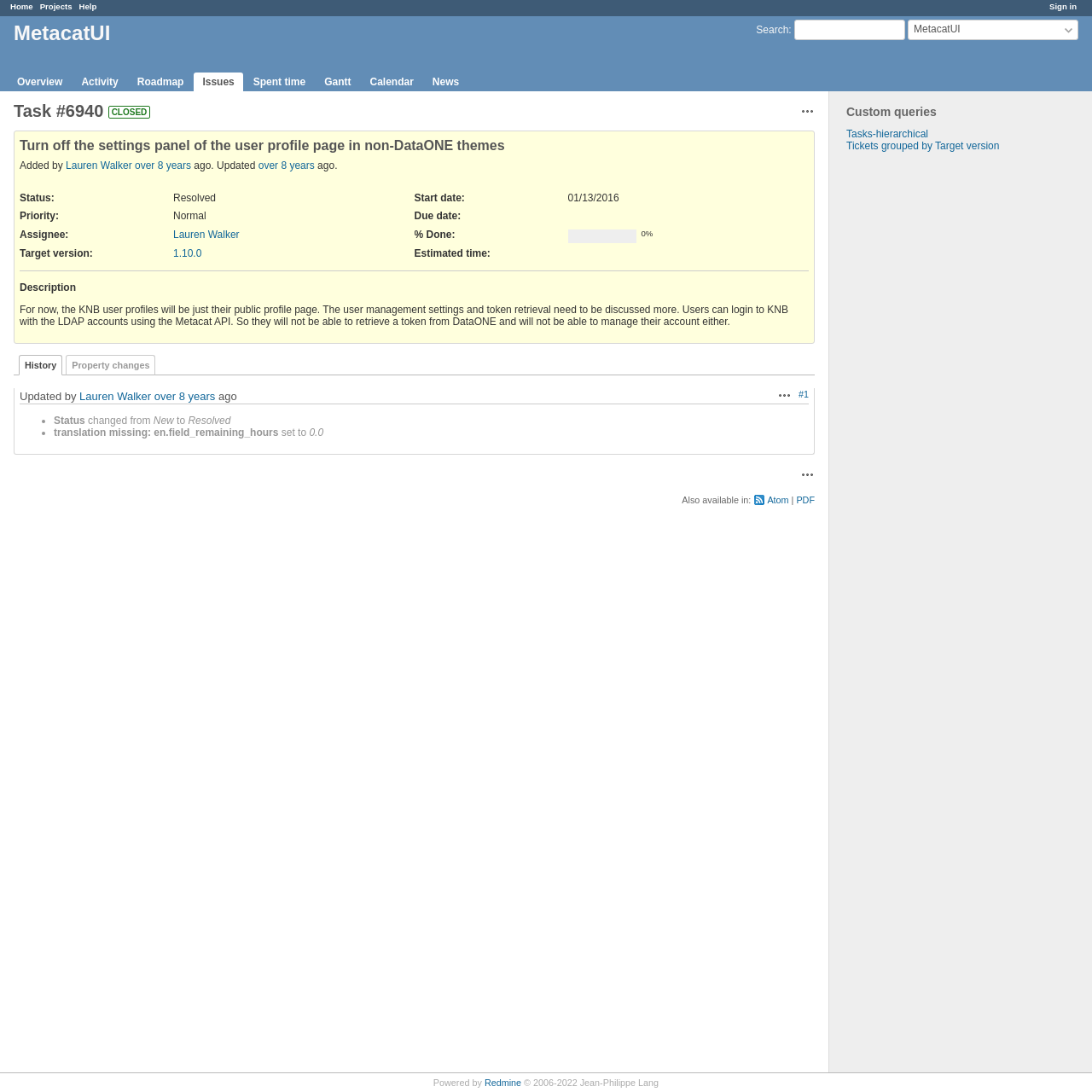Please determine the bounding box coordinates of the element's region to click in order to carry out the following instruction: "Search for issues". The coordinates should be four float numbers between 0 and 1, i.e., [left, top, right, bottom].

[0.692, 0.022, 0.722, 0.033]